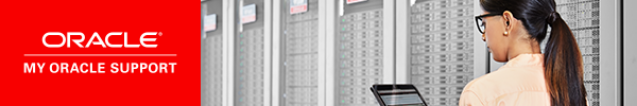Write a descriptive caption for the image, covering all notable aspects.

The image features a professional setting for Oracle's My Oracle Support platform. It showcases the Oracle logo prominently in red on the left, with the phrase "MY ORACLE SUPPORT" in white beneath it. To the right, a person is depicted working intently in front of server racks, which highlight a modern and technologically advanced environment. The individual, wearing glasses and a light-colored top, is seen using a laptop, symbolizing the accessibility and convenience of Oracle's support services. This visual emphasizes Oracle's commitment to providing customers with comprehensive support solutions in a secure and innovative atmosphere.